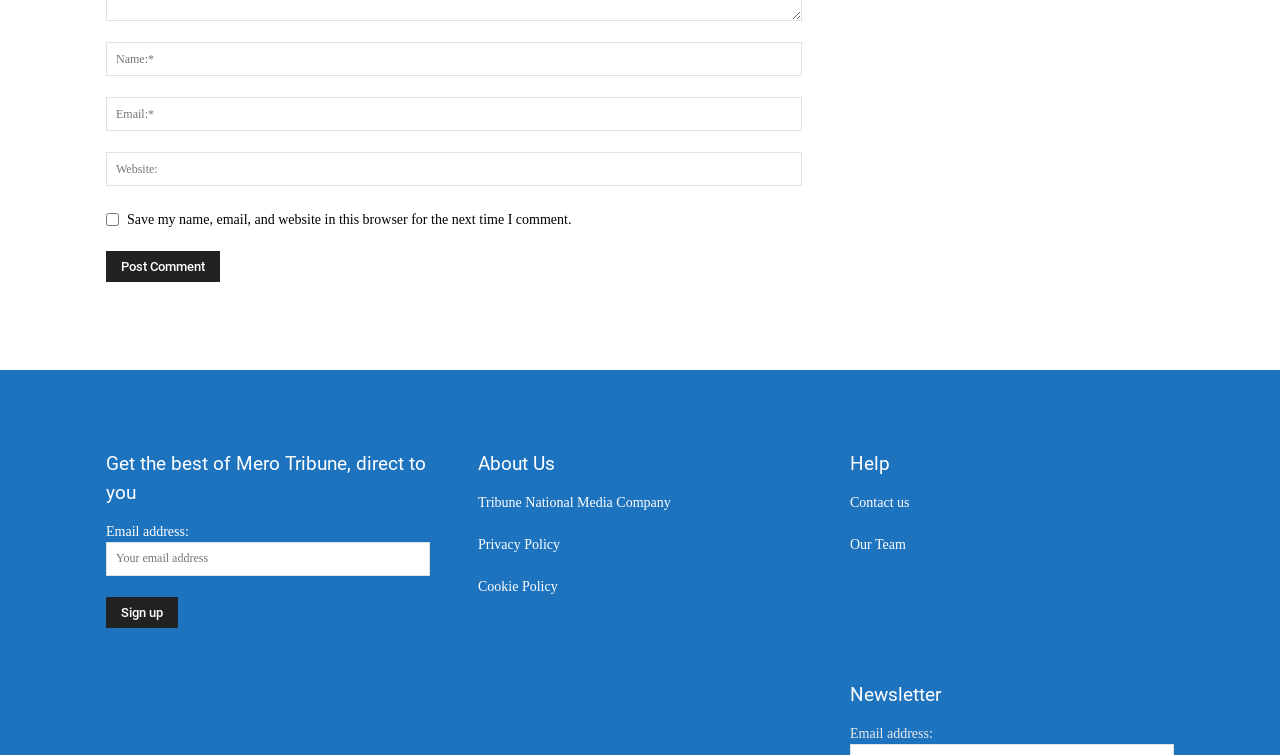Please find the bounding box coordinates in the format (top-left x, top-left y, bottom-right x, bottom-right y) for the given element description. Ensure the coordinates are floating point numbers between 0 and 1. Description: name="submit" value="Post Comment"

[0.083, 0.332, 0.172, 0.373]